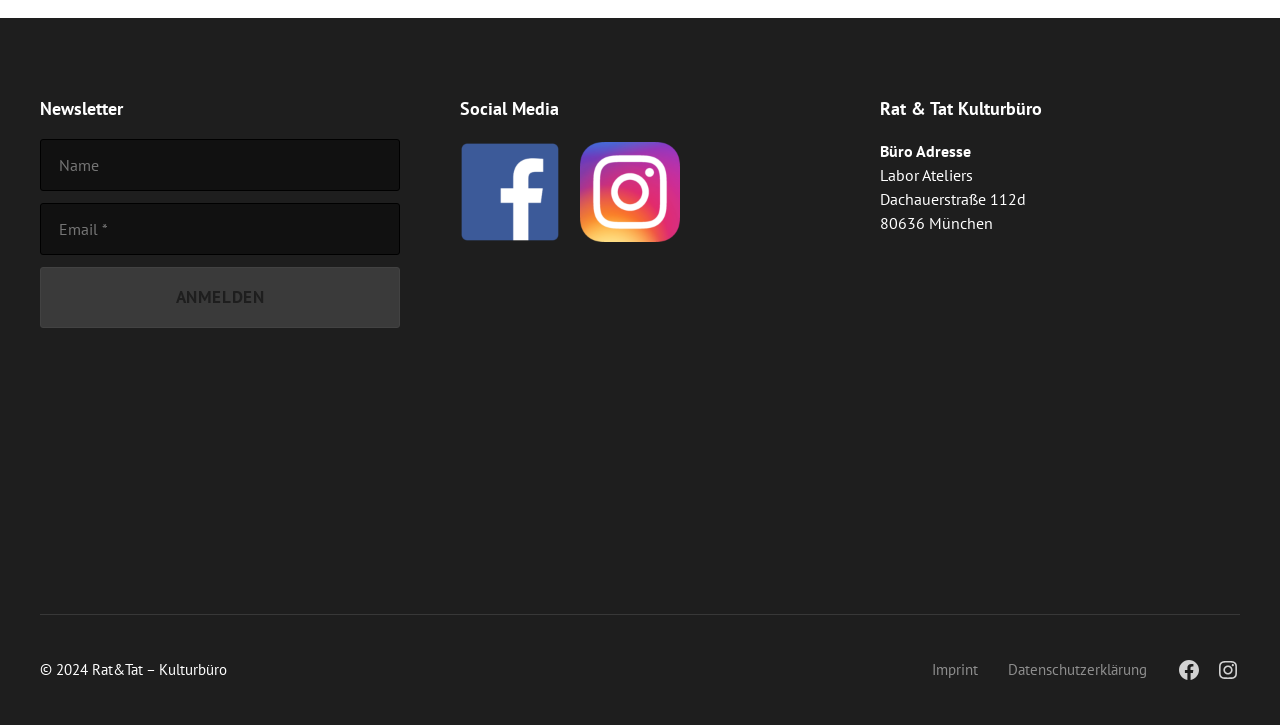What social media platforms are linked in the footer?
Please provide a comprehensive answer based on the contents of the image.

In the footer section, there are links to social media platforms, specifically Facebook and Instagram, which can be used to access the organization's social media profiles.